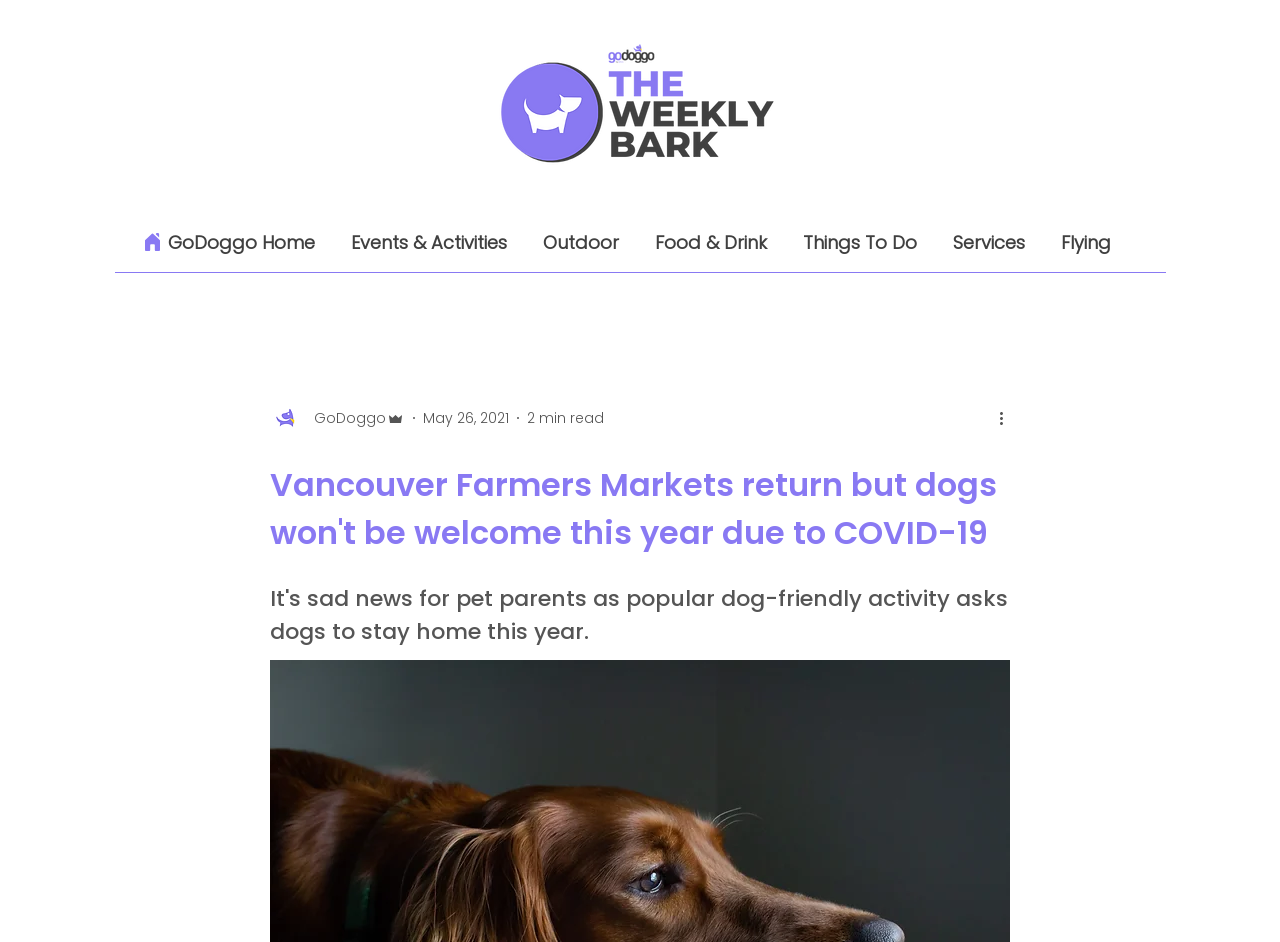Based on the element description GoDoggo, identify the bounding box coordinates for the UI element. The coordinates should be in the format (top-left x, top-left y, bottom-right x, bottom-right y) and within the 0 to 1 range.

[0.211, 0.427, 0.316, 0.461]